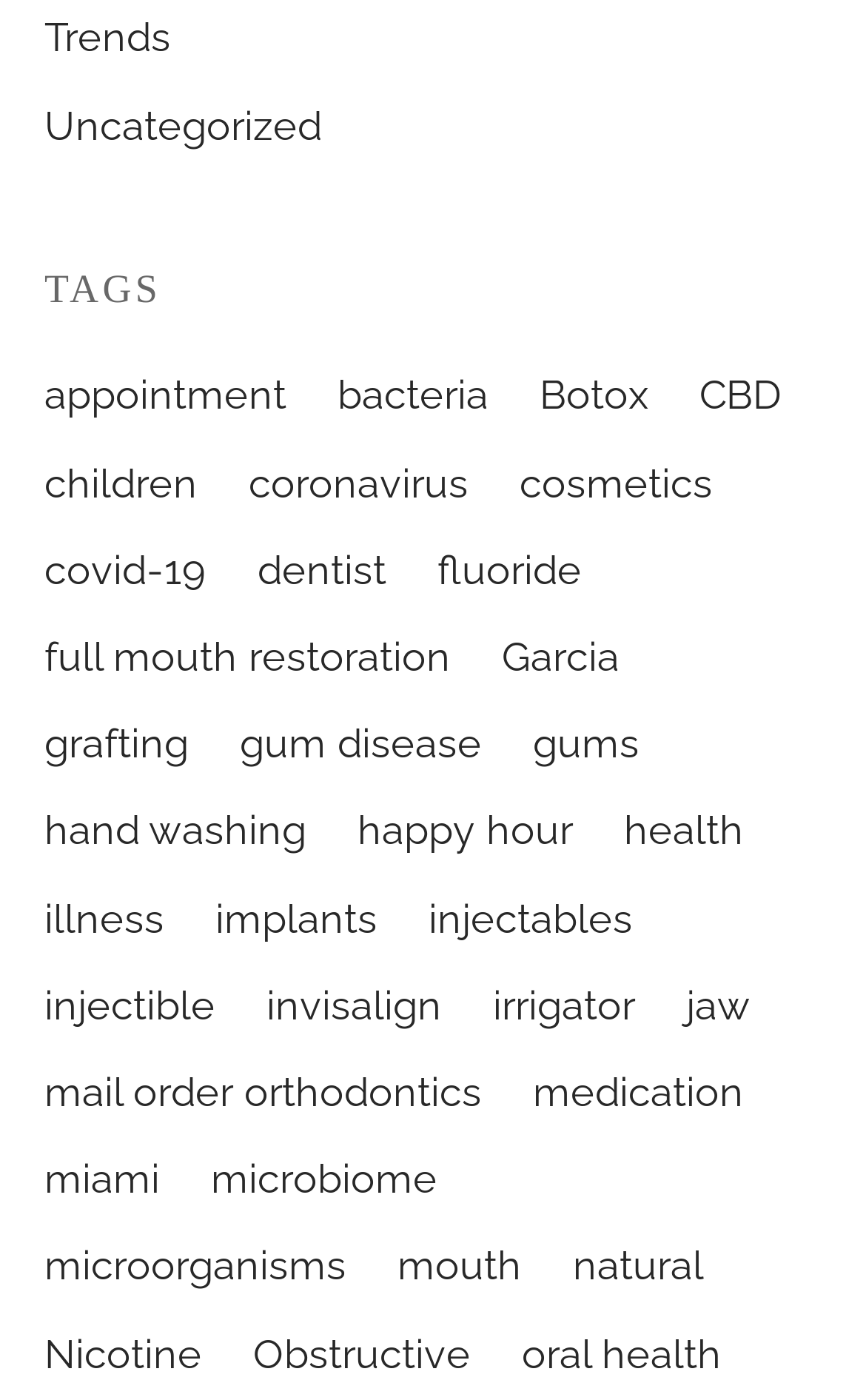Please find the bounding box coordinates for the clickable element needed to perform this instruction: "Click on the 'health' link".

[0.721, 0.567, 0.859, 0.622]